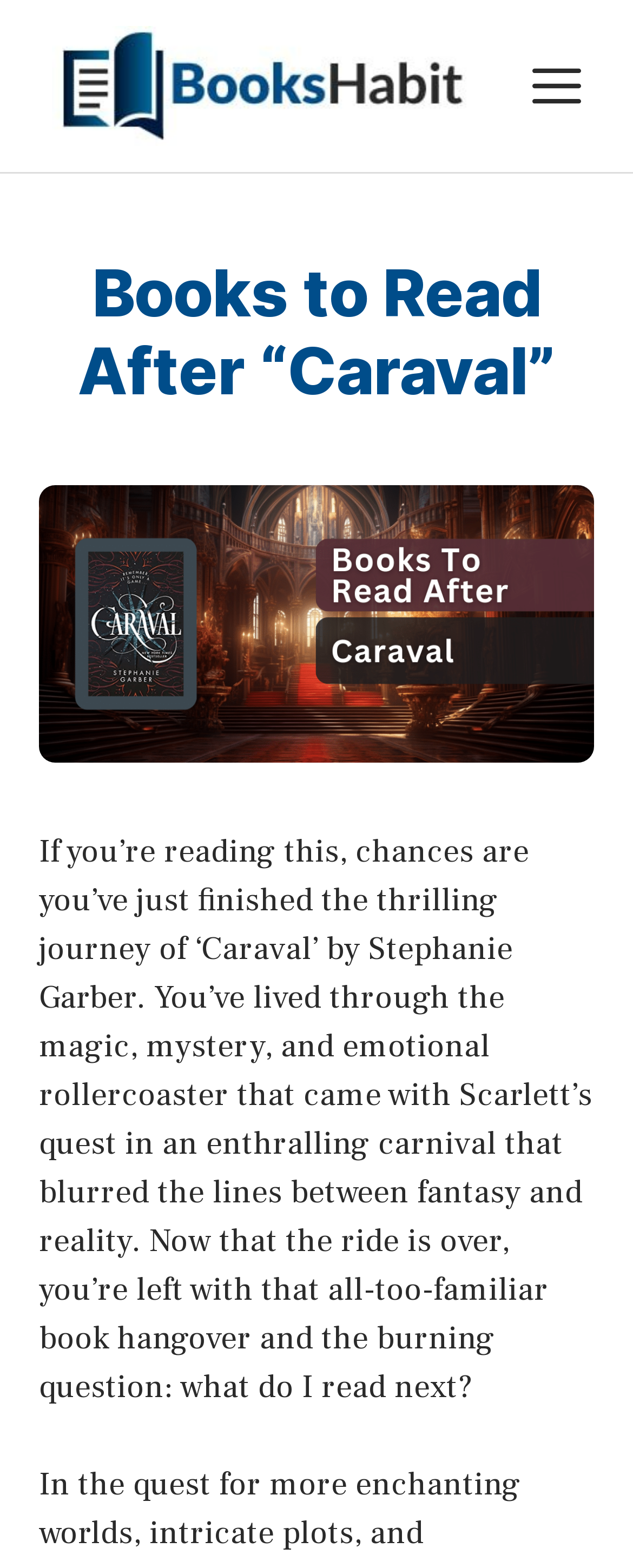What is the theme of the webpage?
Please provide a detailed answer to the question.

The theme of the webpage can be inferred from the content of the page, which appears to be discussing books and recommending what to read next after finishing a specific book.